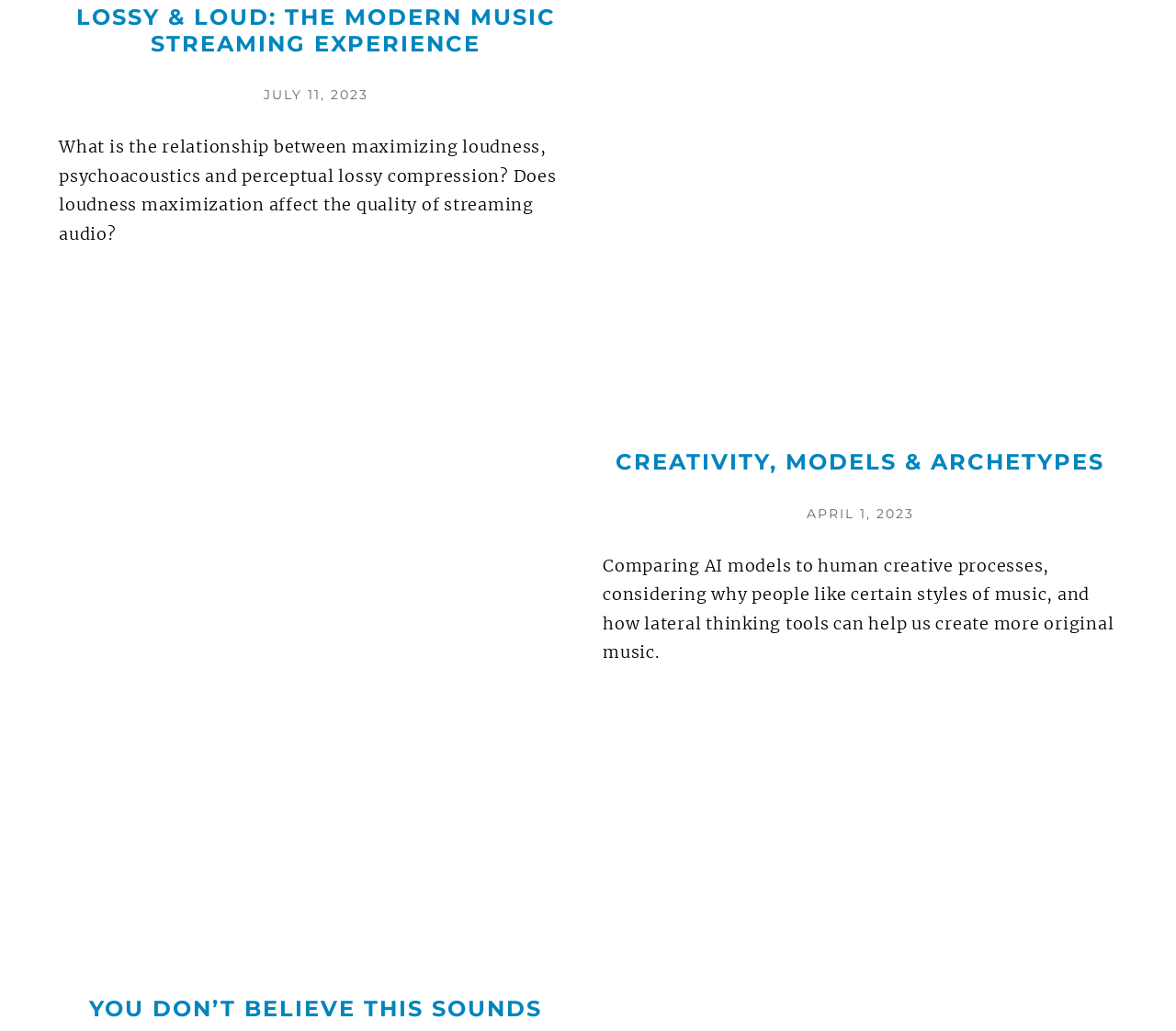Using the provided element description: "You Don’t Believe This Sounds", determine the bounding box coordinates of the corresponding UI element in the screenshot.

[0.076, 0.965, 0.461, 0.991]